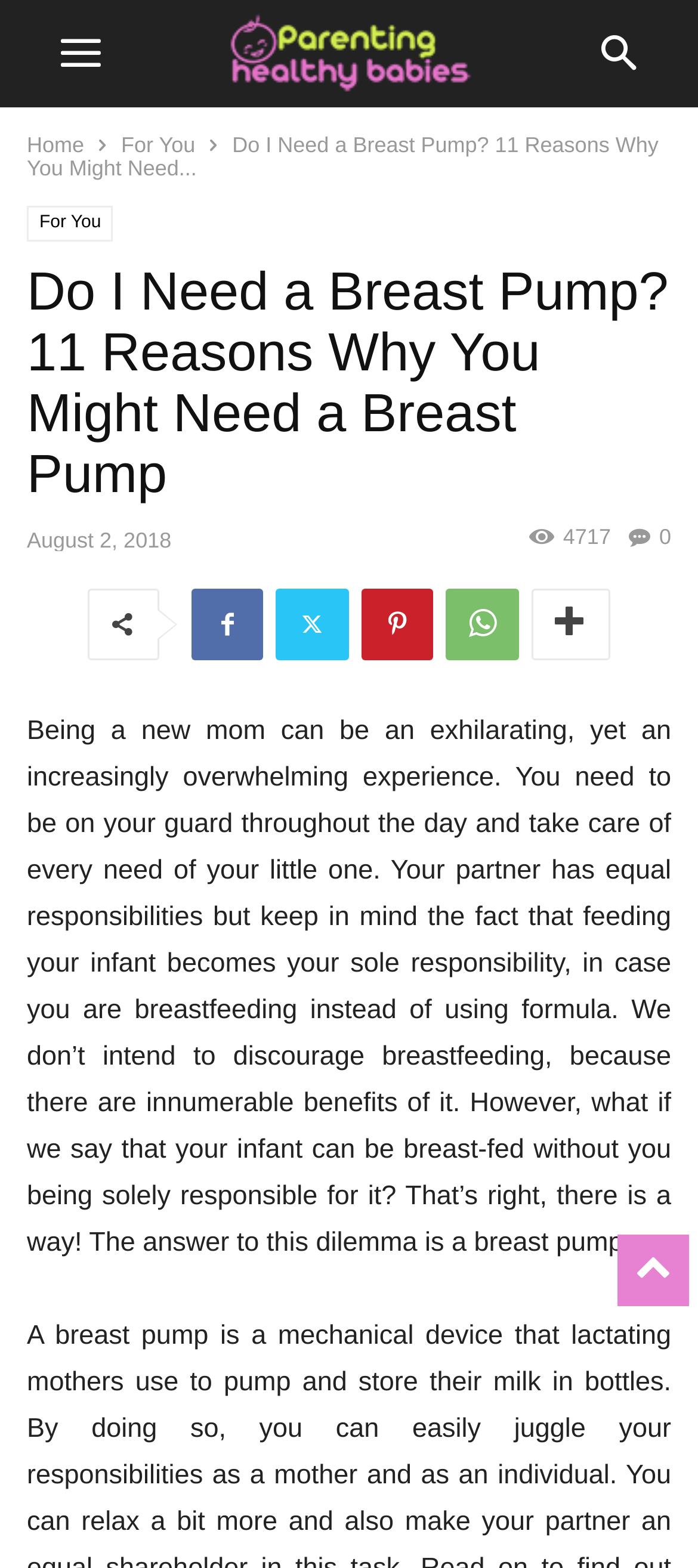Locate and extract the text of the main heading on the webpage.

Do I Need a Breast Pump? 11 Reasons Why You Might Need a Breast Pump